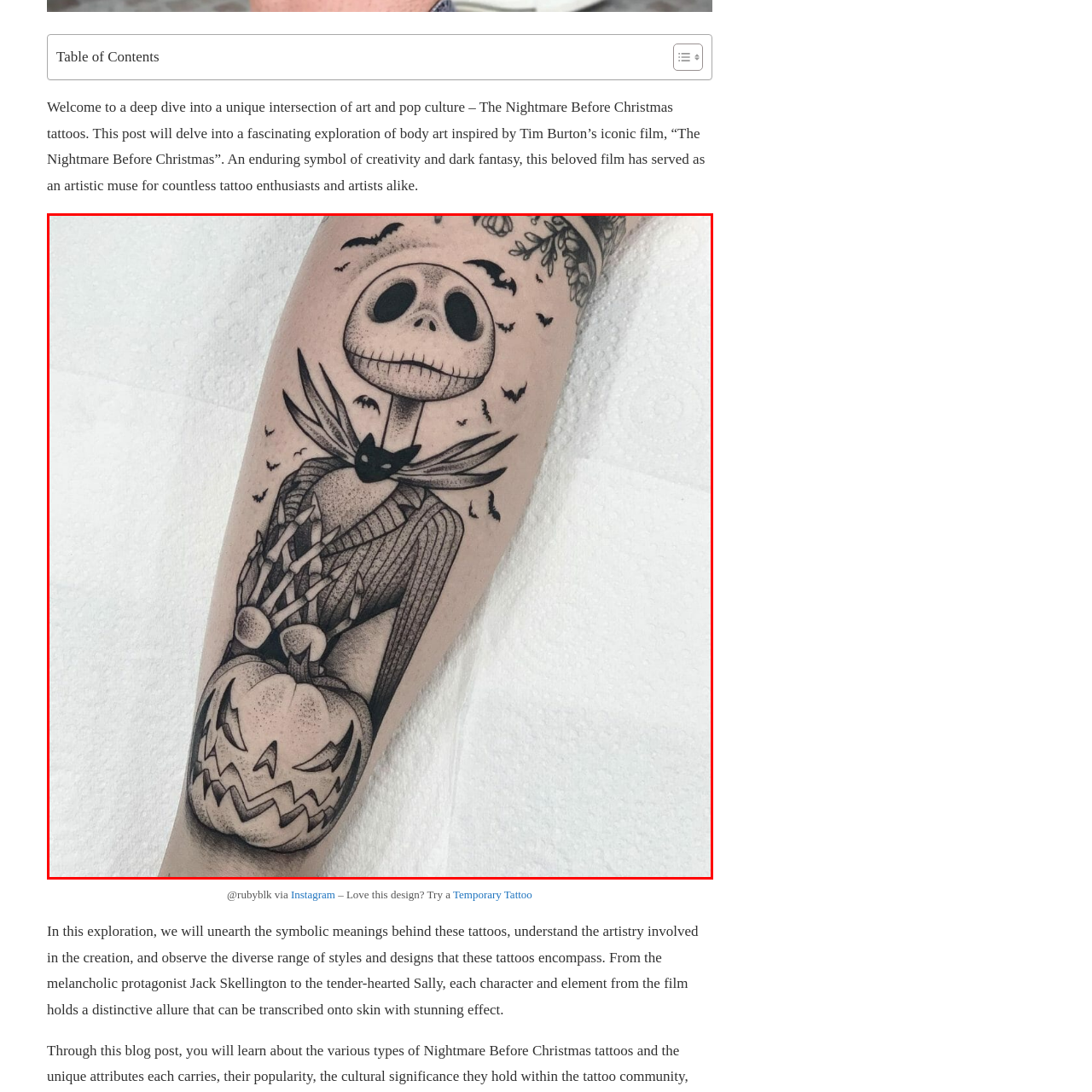Please scrutinize the image encapsulated by the red bounding box and provide an elaborate answer to the next question based on the details in the image: What is Jack holding in the tattoo?

According to the caption, Jack is holding a menacing pumpkin that captures the essence of Halloween, which adds to the atmosphere of spookiness in the tattoo.